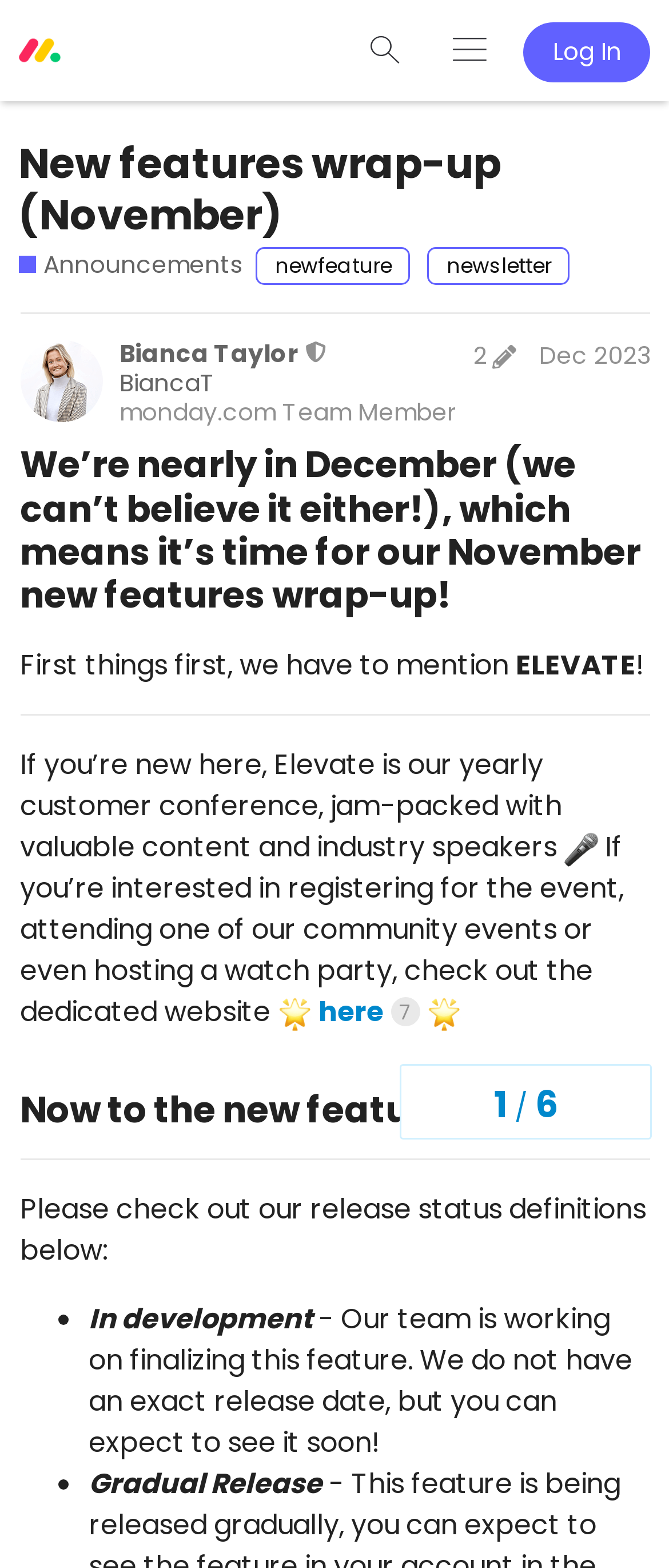Answer the question below using just one word or a short phrase: 
What is the status of the feature that is 'In development'?

No exact release date